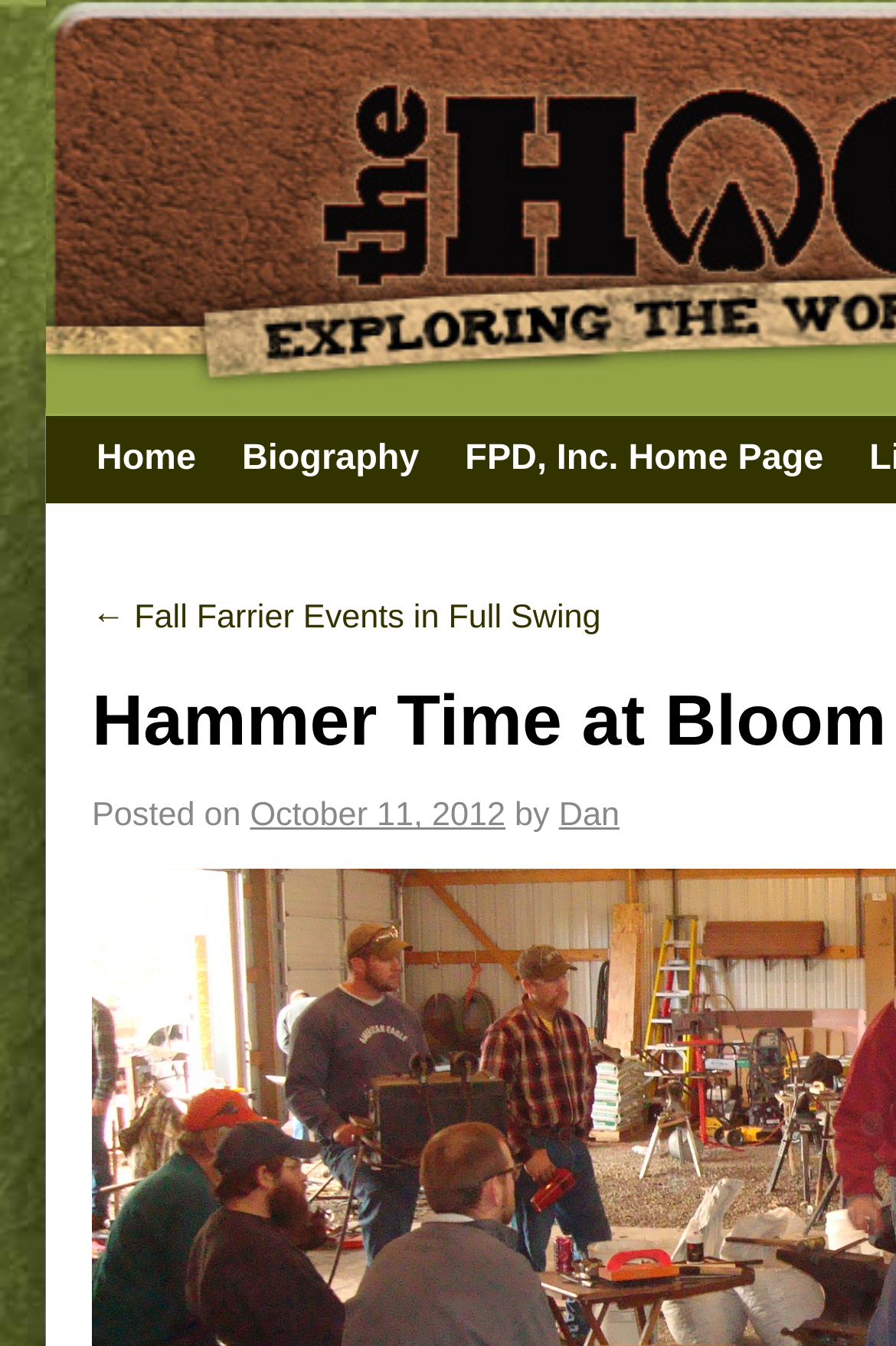Identify the bounding box of the UI element that matches this description: "Emergency services equipment government contracts".

None